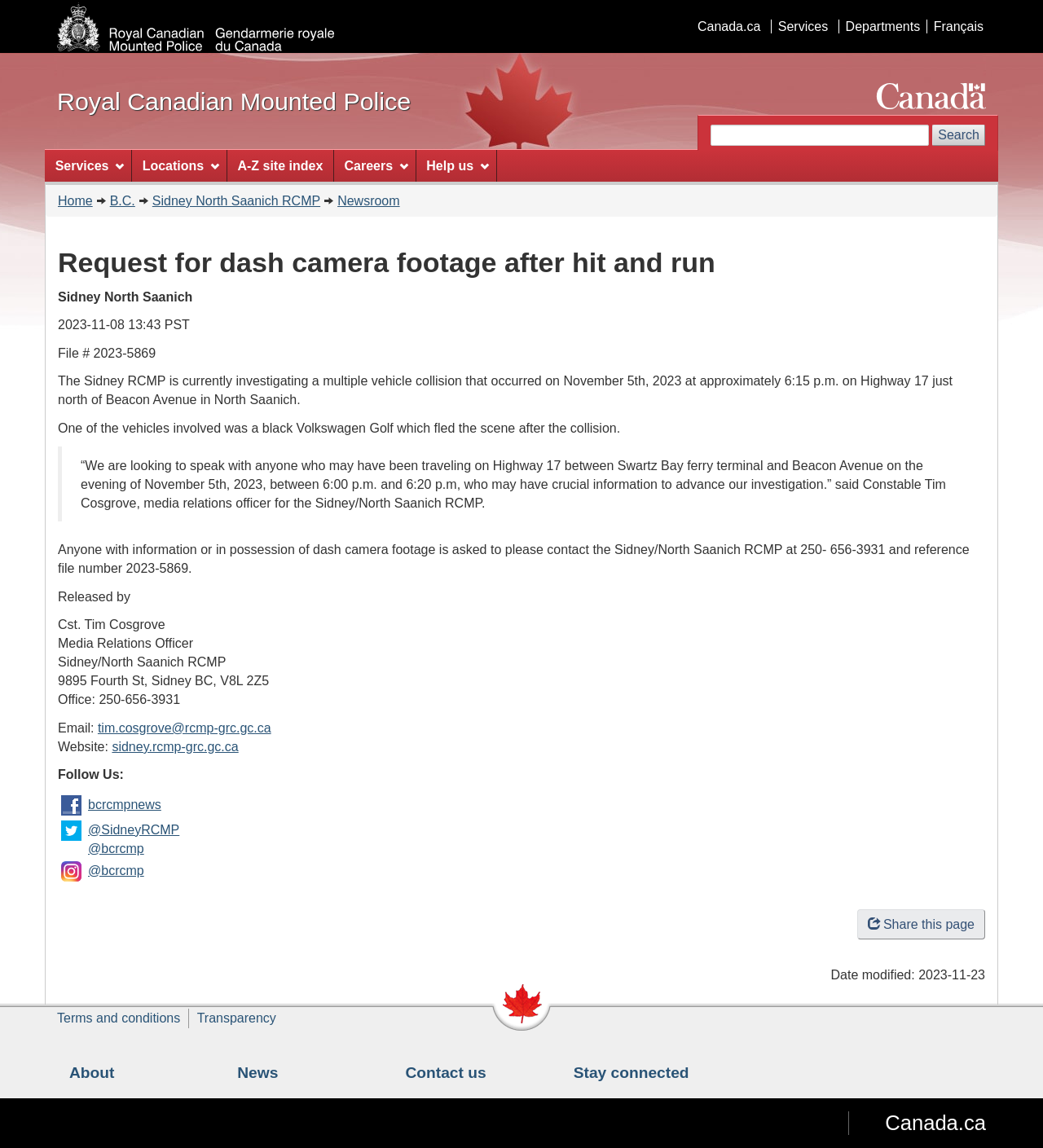By analyzing the image, answer the following question with a detailed response: What is the type of vehicle involved in the collision?

The type of vehicle involved in the collision can be found in the text 'One of the vehicles involved was a black Volkswagen Golf which fled the scene after the collision.' which is located in the main content section of the webpage.